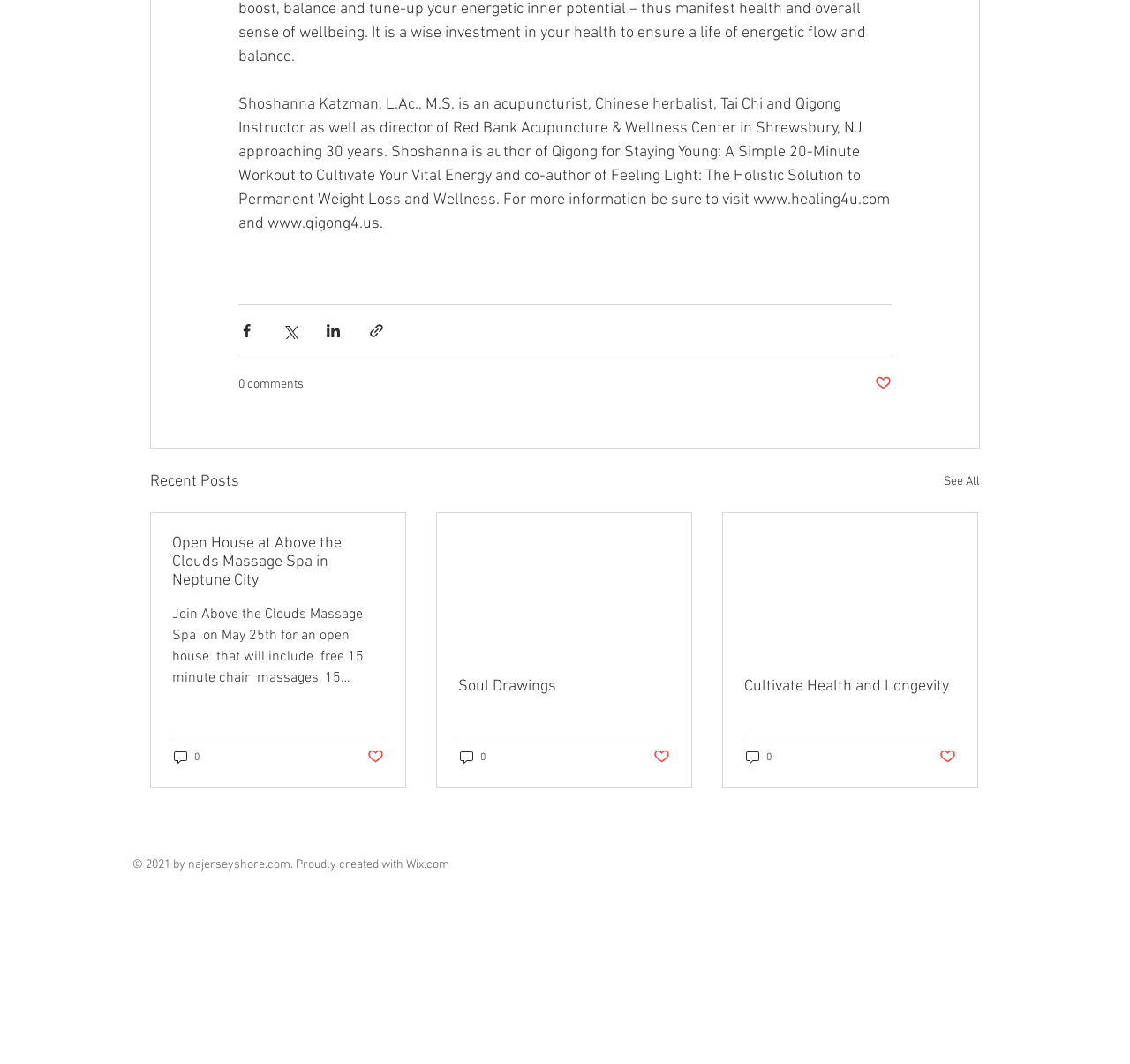How many comments does the second article have?
Based on the visual details in the image, please answer the question thoroughly.

The second article has a link element with the bounding box coordinates [0.405, 0.704, 0.431, 0.72] and the text '0 comments'.